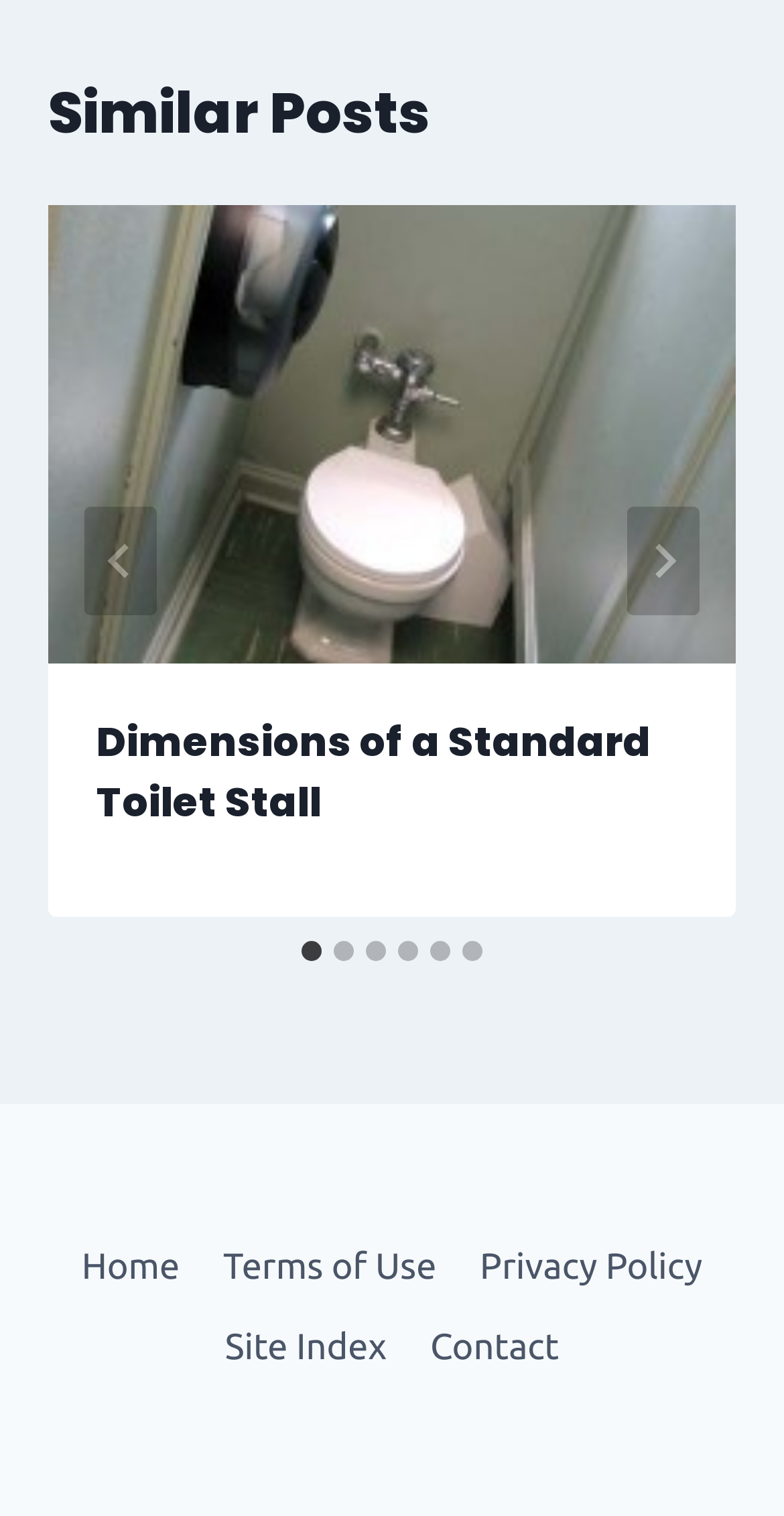Provide a short, one-word or phrase answer to the question below:
What is the current slide number?

1